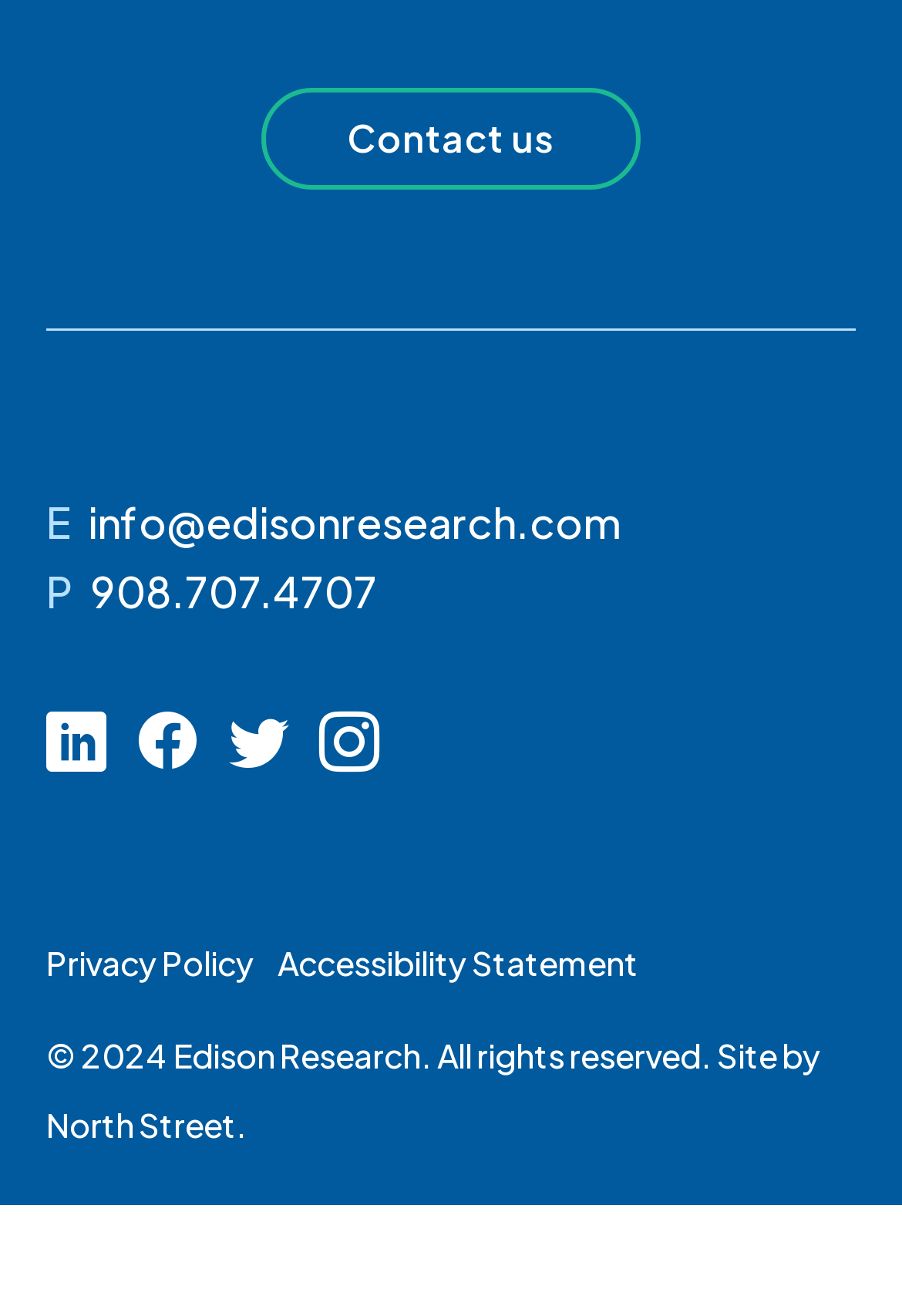Examine the image carefully and respond to the question with a detailed answer: 
What is the company's email address?

I found the email address by looking at the link element with the OCR text 'info@edisonresearch.com' which is located at the top of the page.